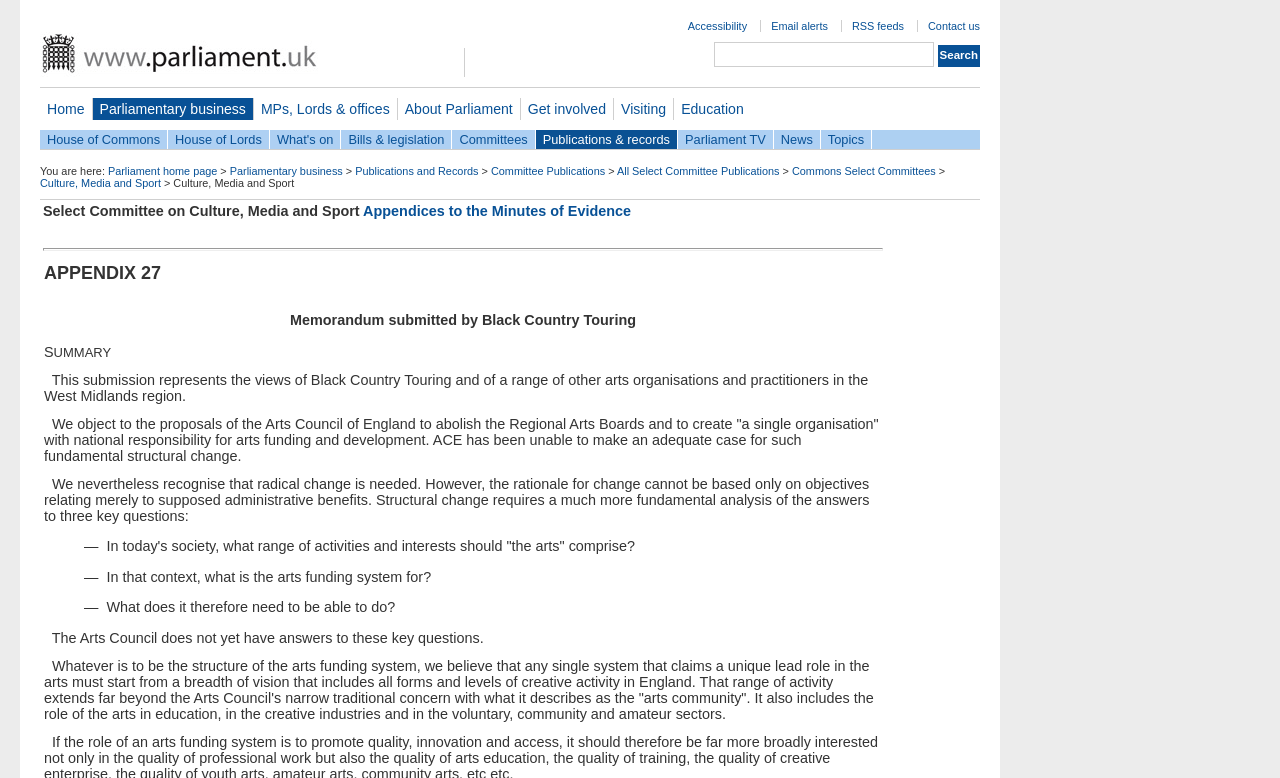Please find the bounding box coordinates for the clickable element needed to perform this instruction: "Go to Home page".

[0.031, 0.126, 0.072, 0.154]